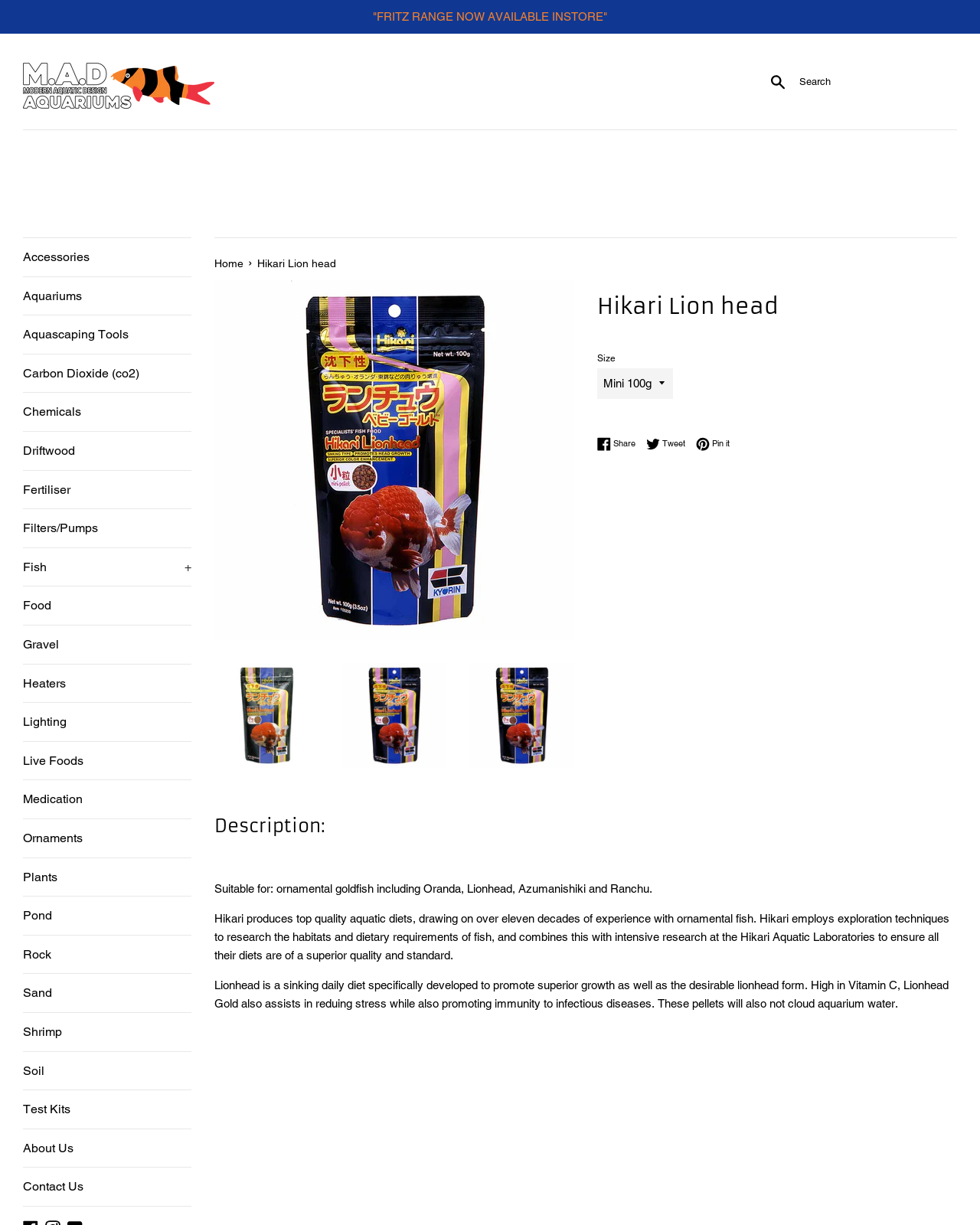Can you determine the main header of this webpage?

Hikari Lion head